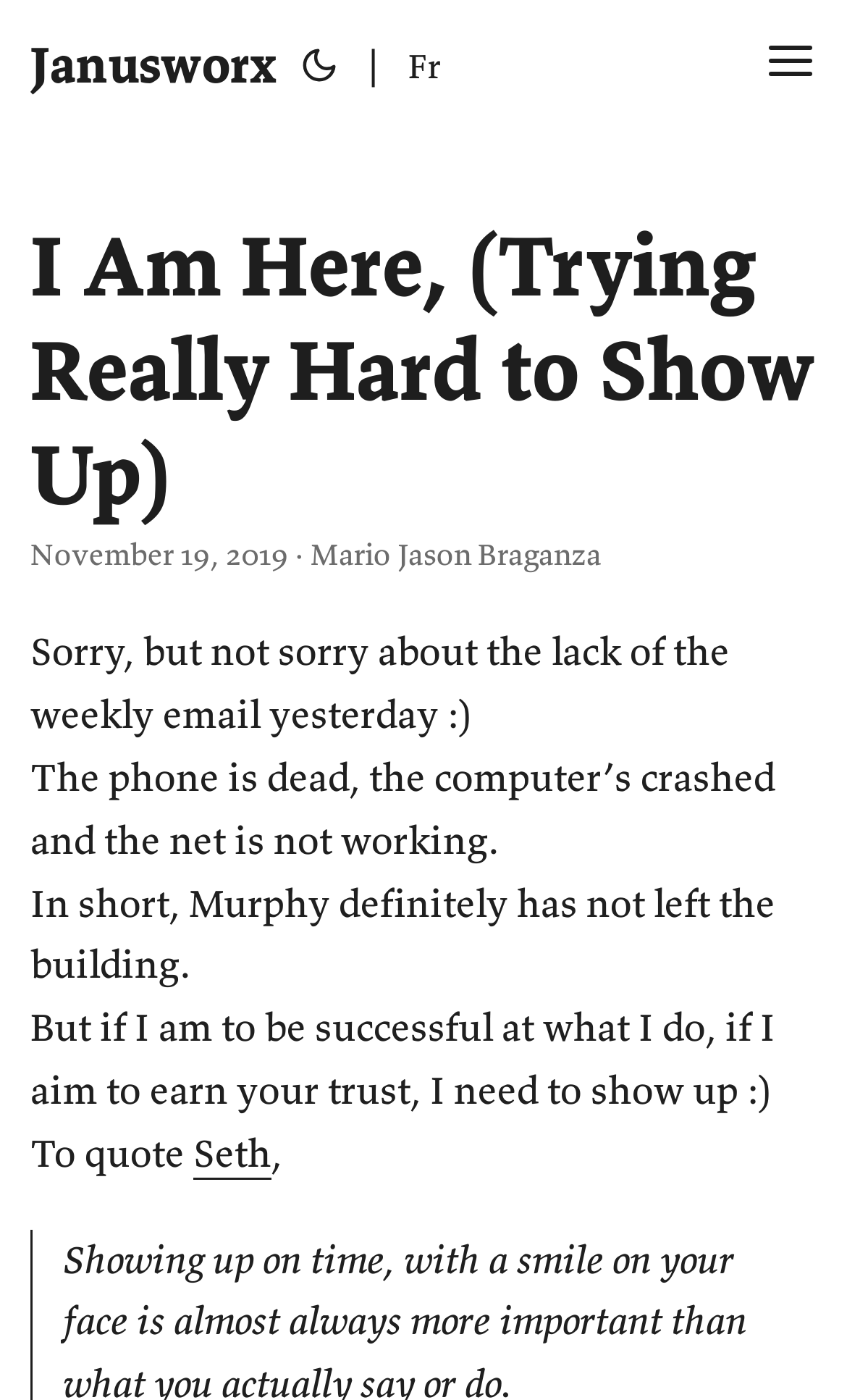Please provide the bounding box coordinate of the region that matches the element description: Pinterest. Coordinates should be in the format (top-left x, top-left y, bottom-right x, bottom-right y) and all values should be between 0 and 1.

None